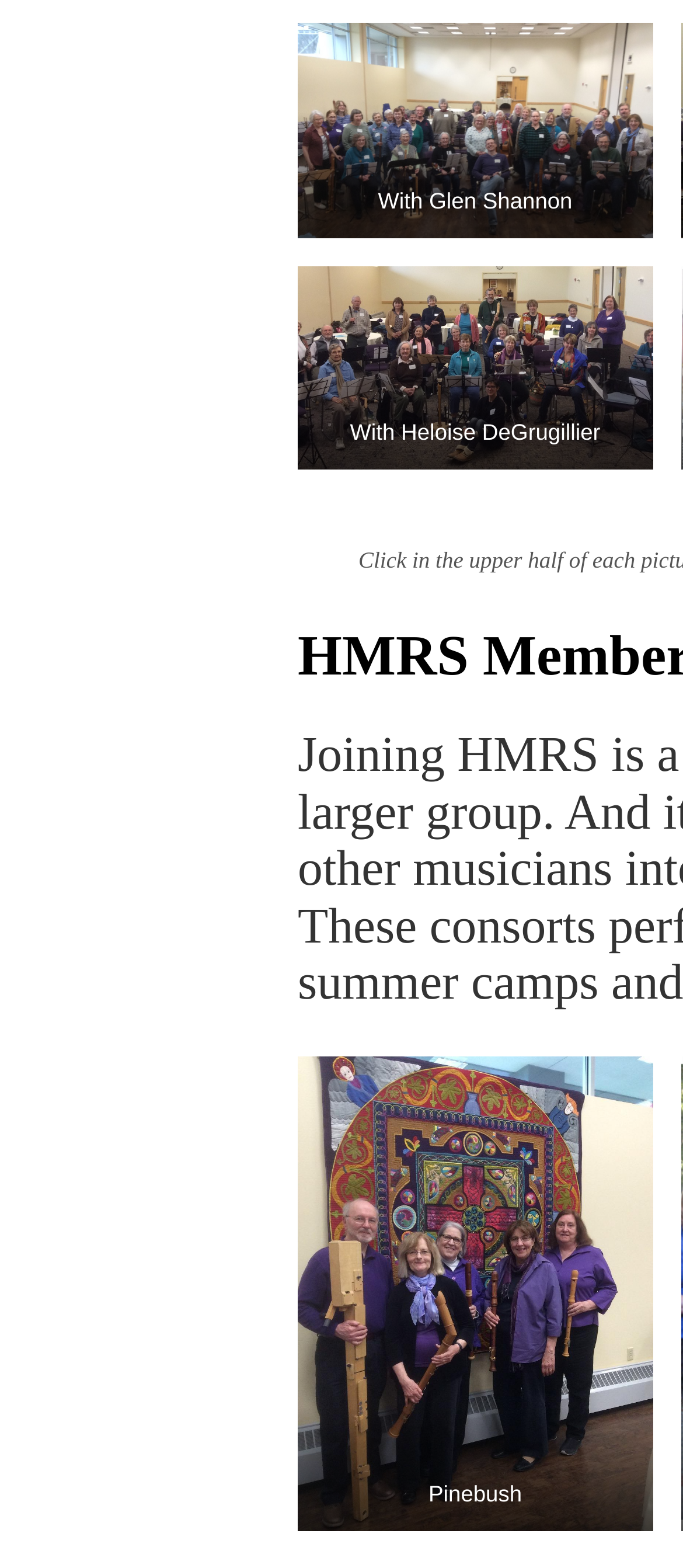Give the bounding box coordinates for the element described by: "parent_node: With Heloise DeGrugillier".

[0.436, 0.17, 0.956, 0.3]